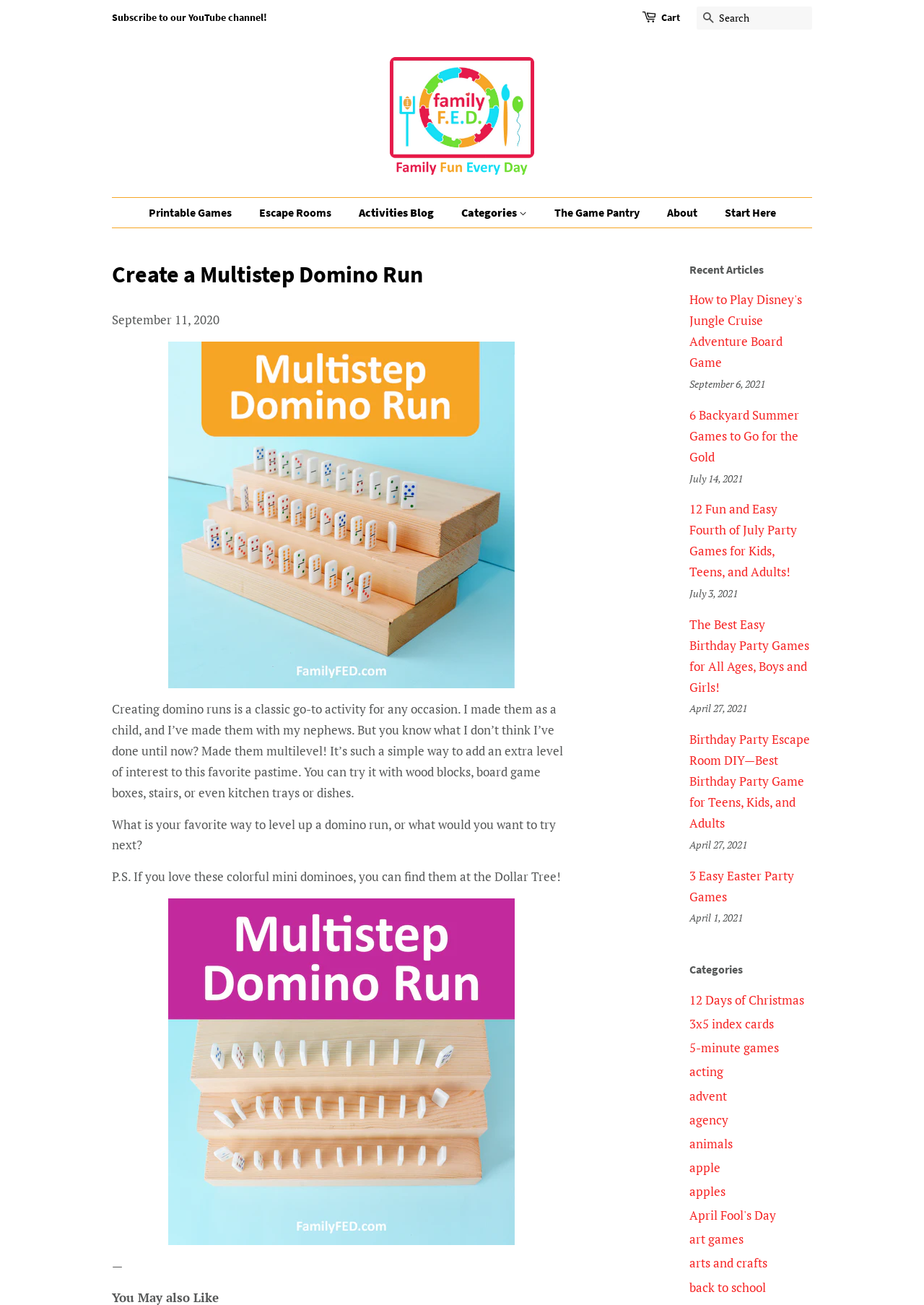Kindly determine the bounding box coordinates of the area that needs to be clicked to fulfill this instruction: "Search".

[0.754, 0.005, 0.779, 0.023]